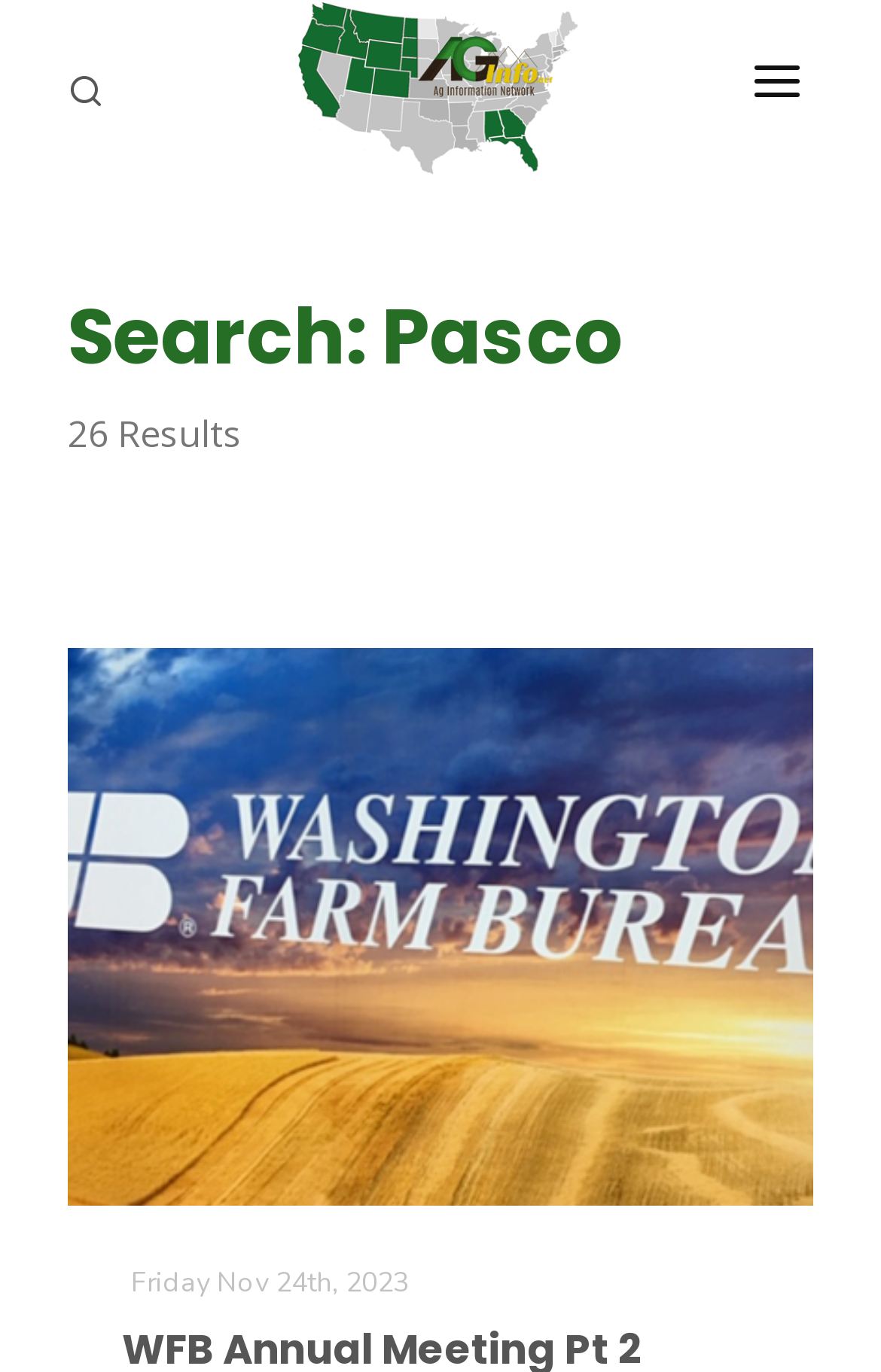Describe all the significant parts and information present on the webpage.

The webpage is titled "AG INFORMATION NETWORK OF THE WEST" and features a prominent logo at the top center, accompanied by a search box to the right. Below the logo, there are several navigation links, including "PROGRAMS", "ABOUT US", "REPORTERS", "ADVERTISE", "AGENCY PLANNING TOOL", and "CAYAC", arranged horizontally across the top of the page.

The main content area is divided into two sections. On the left, there is a list of links, including "Farm of the Future", "California Ag Today", and "WFB Annual Meeting Pt 2", each accompanied by an image. These links are stacked vertically, with the images taking up a significant portion of the space.

On the right, there is a search results section, which displays the search query "Pasco" and shows 26 results. Below the search query, there are additional links, including "Stations" and "Contact", arranged vertically.

At the bottom of the page, there is a date displayed, "Friday Nov 24th, 2023". There are also several icons and buttons scattered throughout the page, including a button with an unclear purpose at the top right and a search icon at the top left.